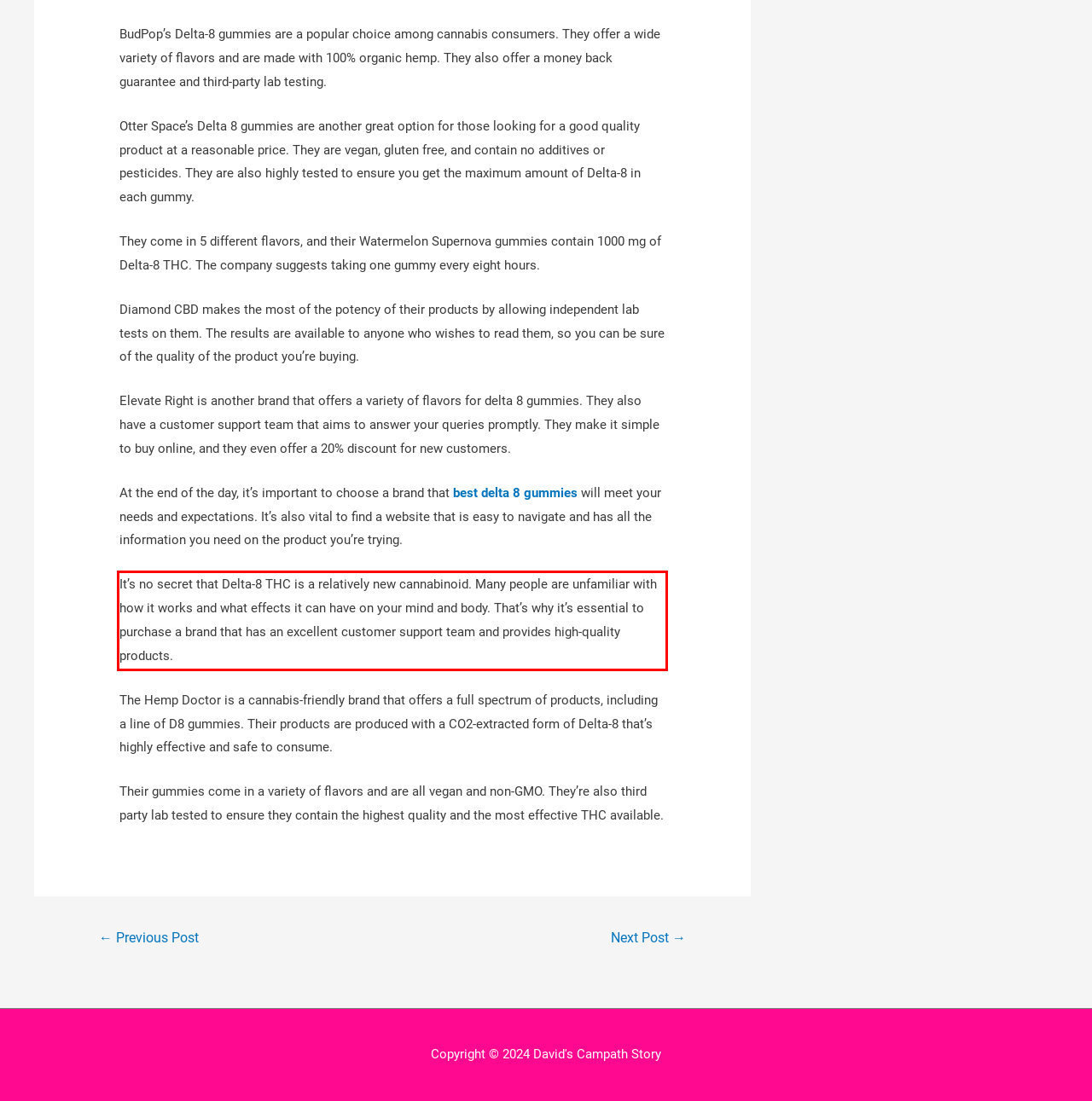Perform OCR on the text inside the red-bordered box in the provided screenshot and output the content.

It’s no secret that Delta-8 THC is a relatively new cannabinoid. Many people are unfamiliar with how it works and what effects it can have on your mind and body. That’s why it’s essential to purchase a brand that has an excellent customer support team and provides high-quality products.